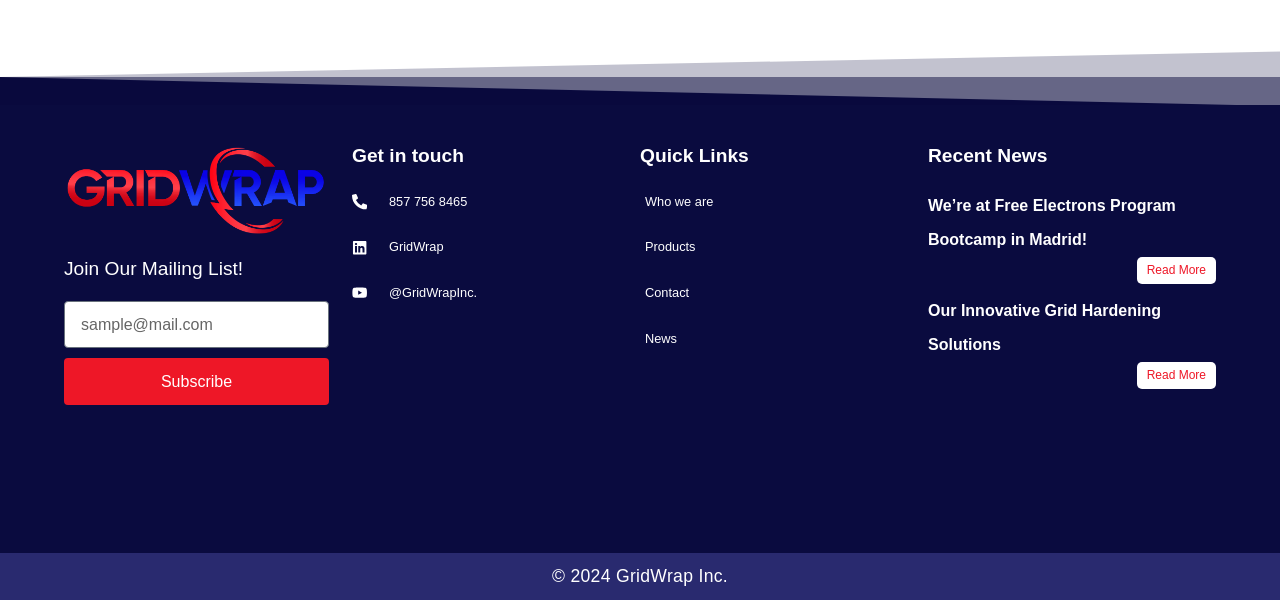Please provide the bounding box coordinate of the region that matches the element description: GridWrap. Coordinates should be in the format (top-left x, top-left y, bottom-right x, bottom-right y) and all values should be between 0 and 1.

[0.275, 0.391, 0.5, 0.435]